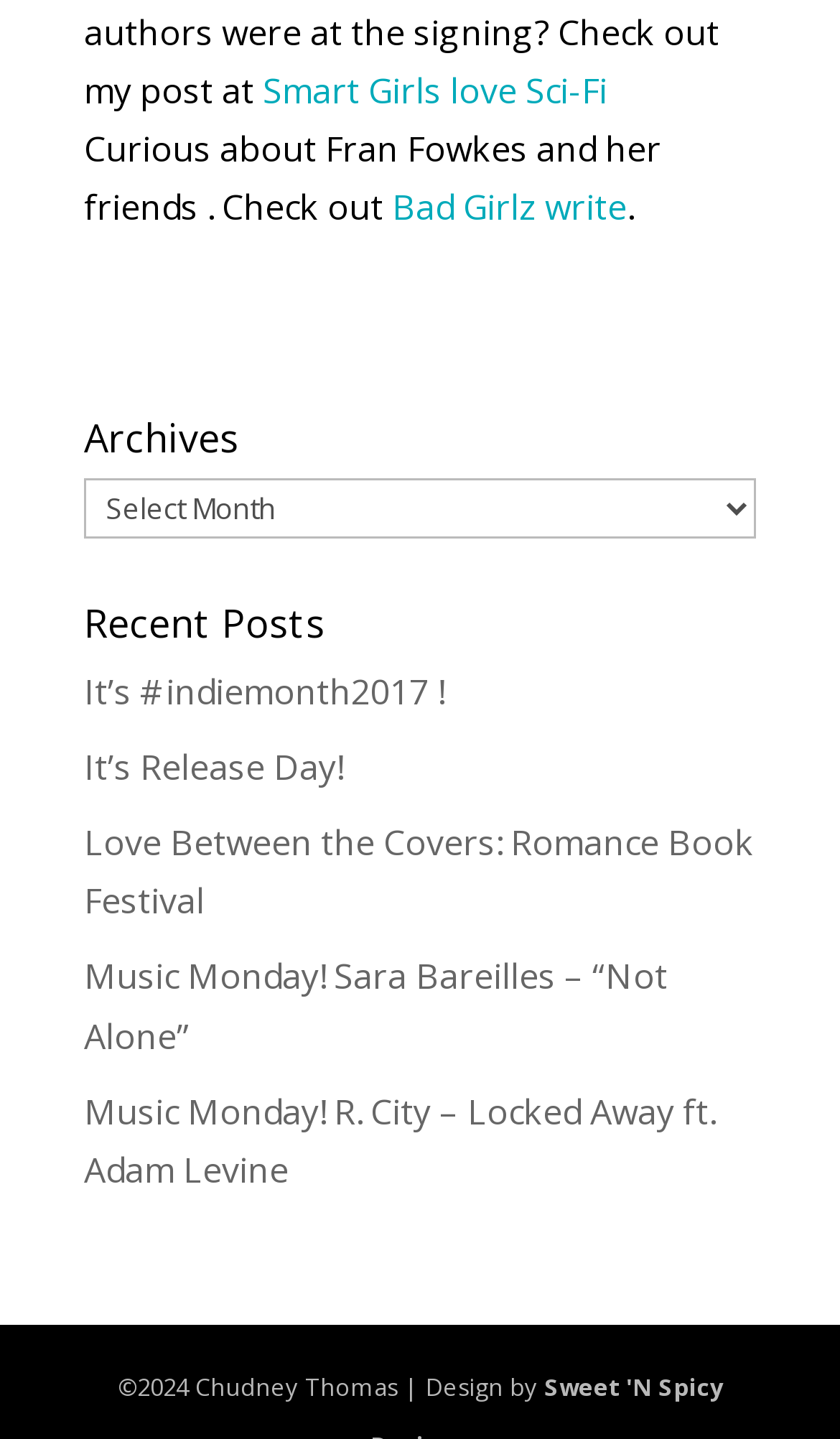Based on the image, please respond to the question with as much detail as possible:
What is the name of the design company?

The copyright section at the bottom of the webpage mentions 'Design by...' but does not specify the name of the design company. Therefore, we cannot determine the name of the design company based on the given webpage.